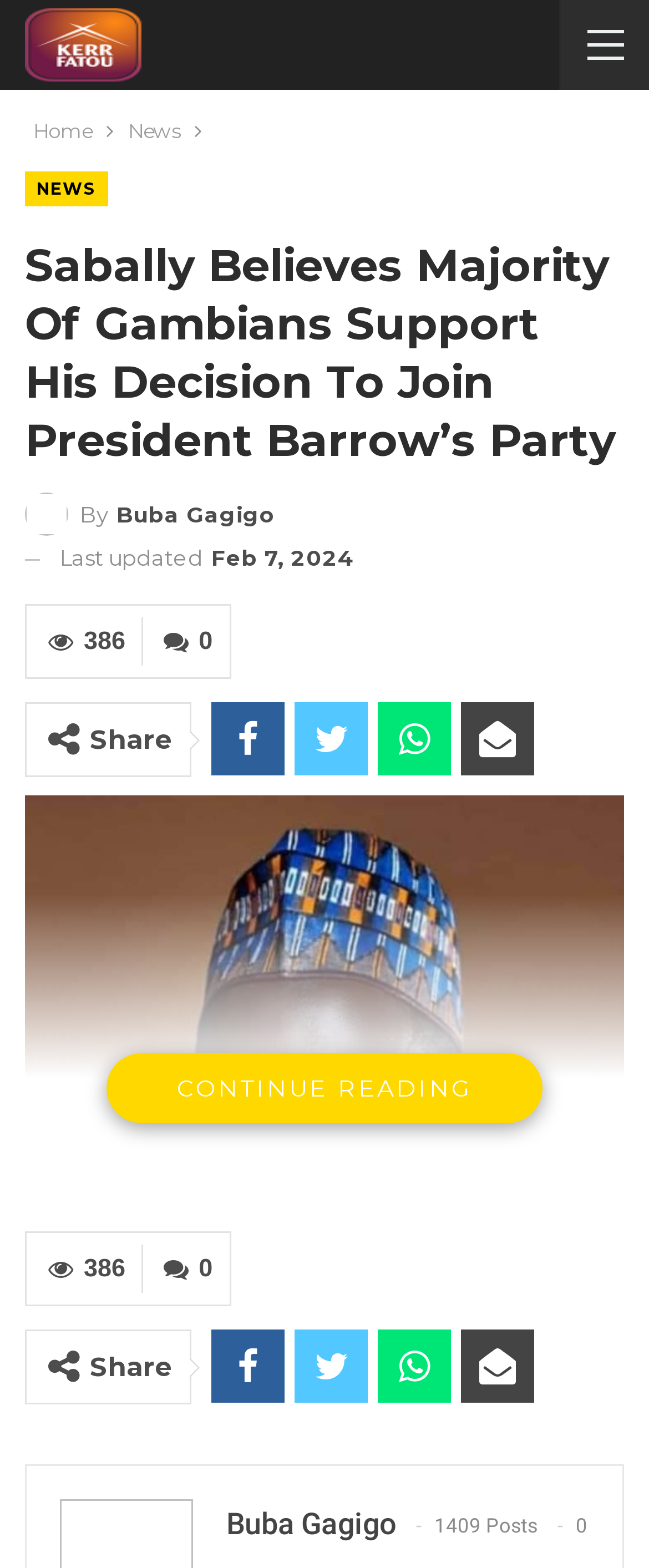What is the number of shares for this article?
Observe the image and answer the question with a one-word or short phrase response.

386